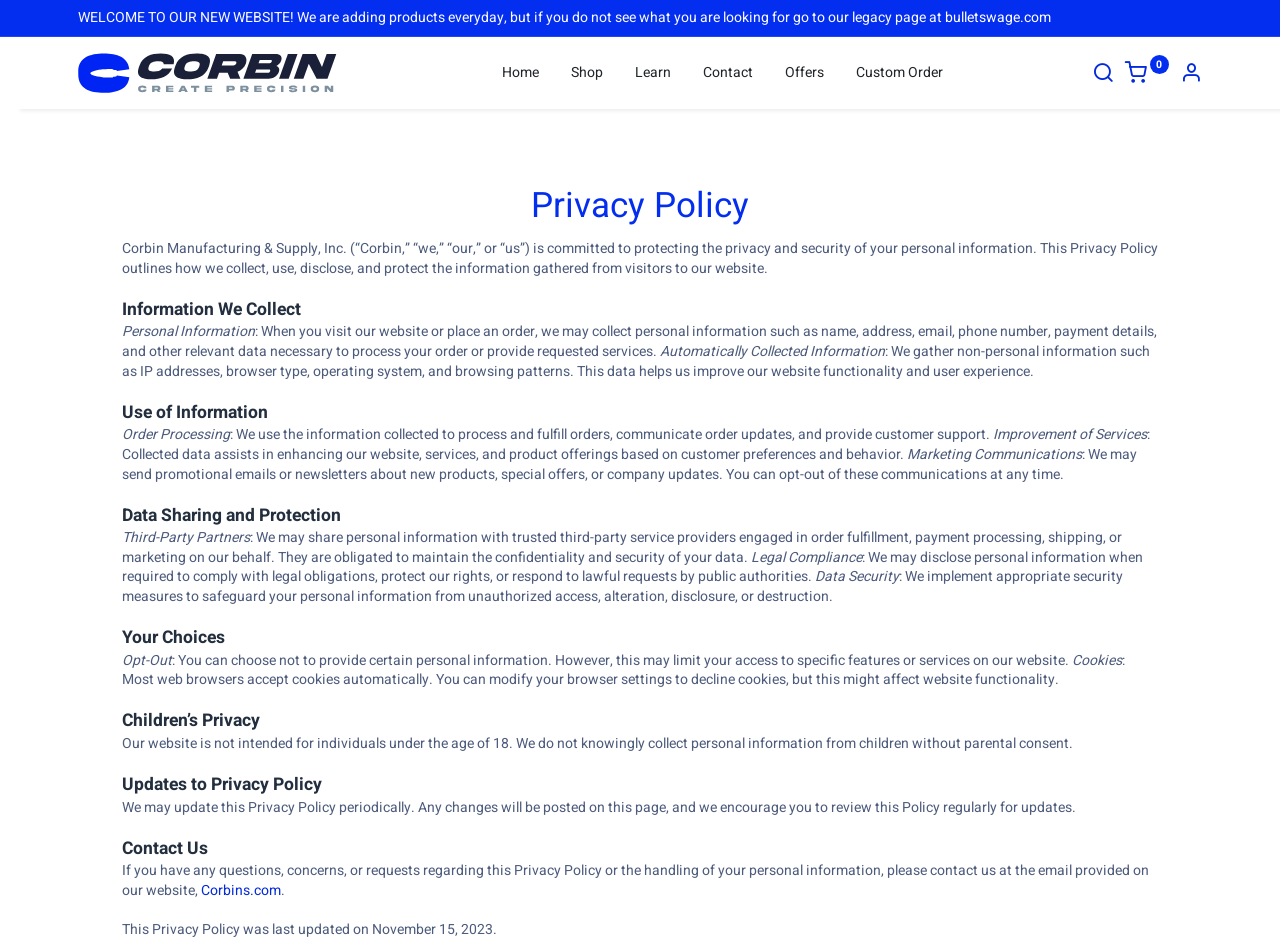Locate the bounding box coordinates of the clickable part needed for the task: "Go to the Home page".

[0.38, 0.058, 0.434, 0.096]